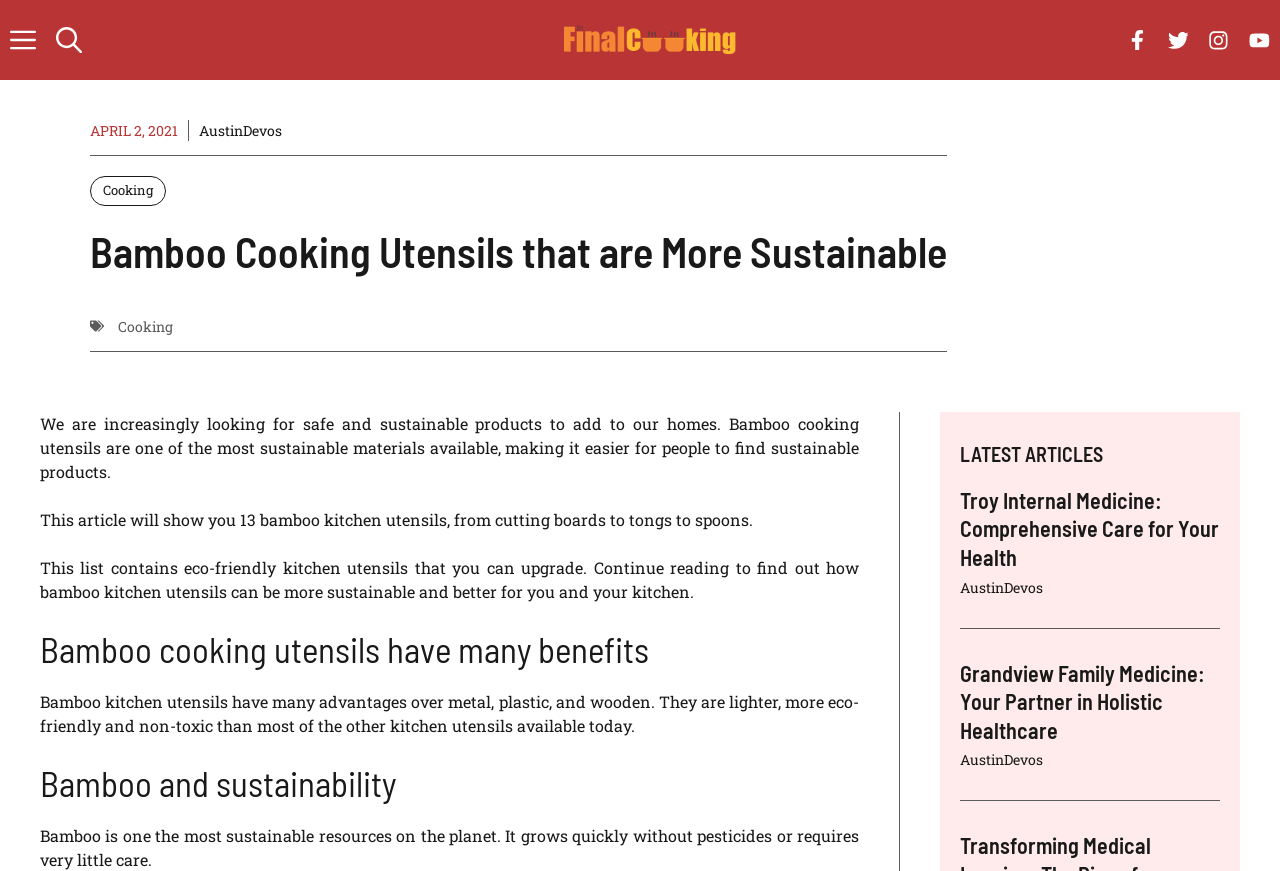Can you find the bounding box coordinates for the element that needs to be clicked to execute this instruction: "Verify age"? The coordinates should be given as four float numbers between 0 and 1, i.e., [left, top, right, bottom].

None